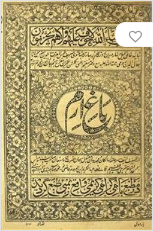In which year was this edition published?
Using the image, elaborate on the answer with as much detail as possible.

The caption states that this edition of the book was published in 1927, providing a specific date for the publication of this particular edition.